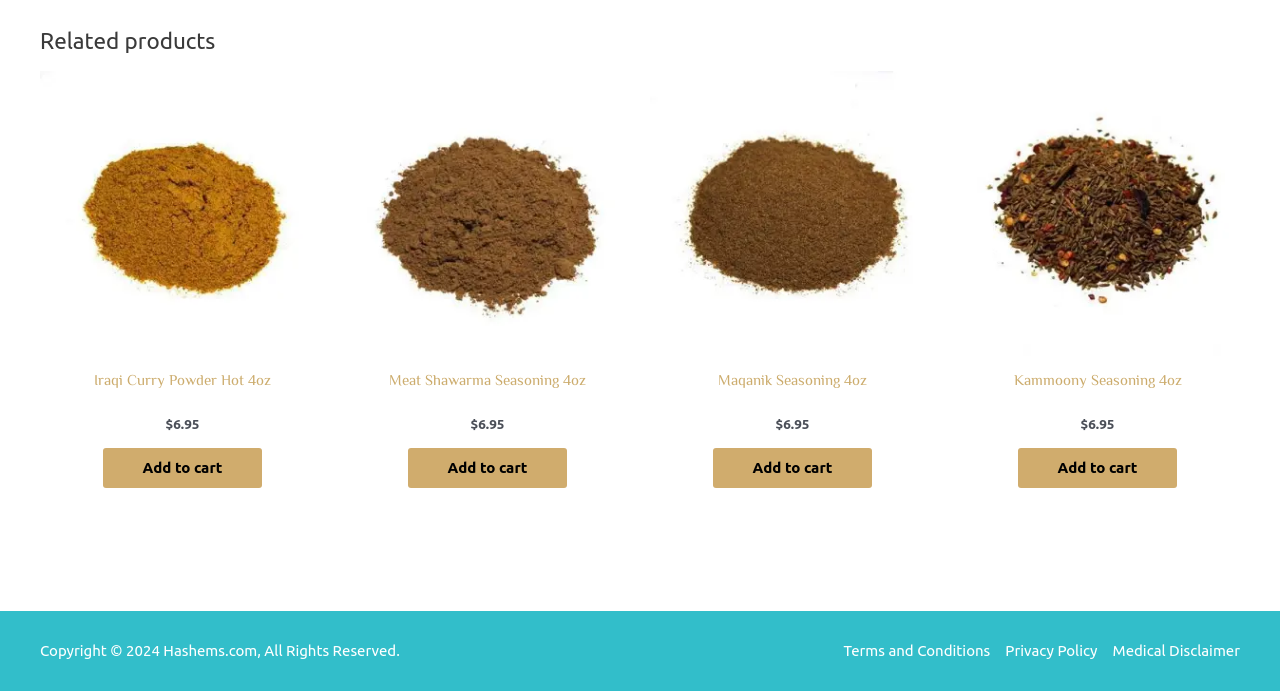Please locate the bounding box coordinates of the element's region that needs to be clicked to follow the instruction: "View Iraqi Curry Powder Hot product details". The bounding box coordinates should be provided as four float numbers between 0 and 1, i.e., [left, top, right, bottom].

[0.031, 0.103, 0.254, 0.515]